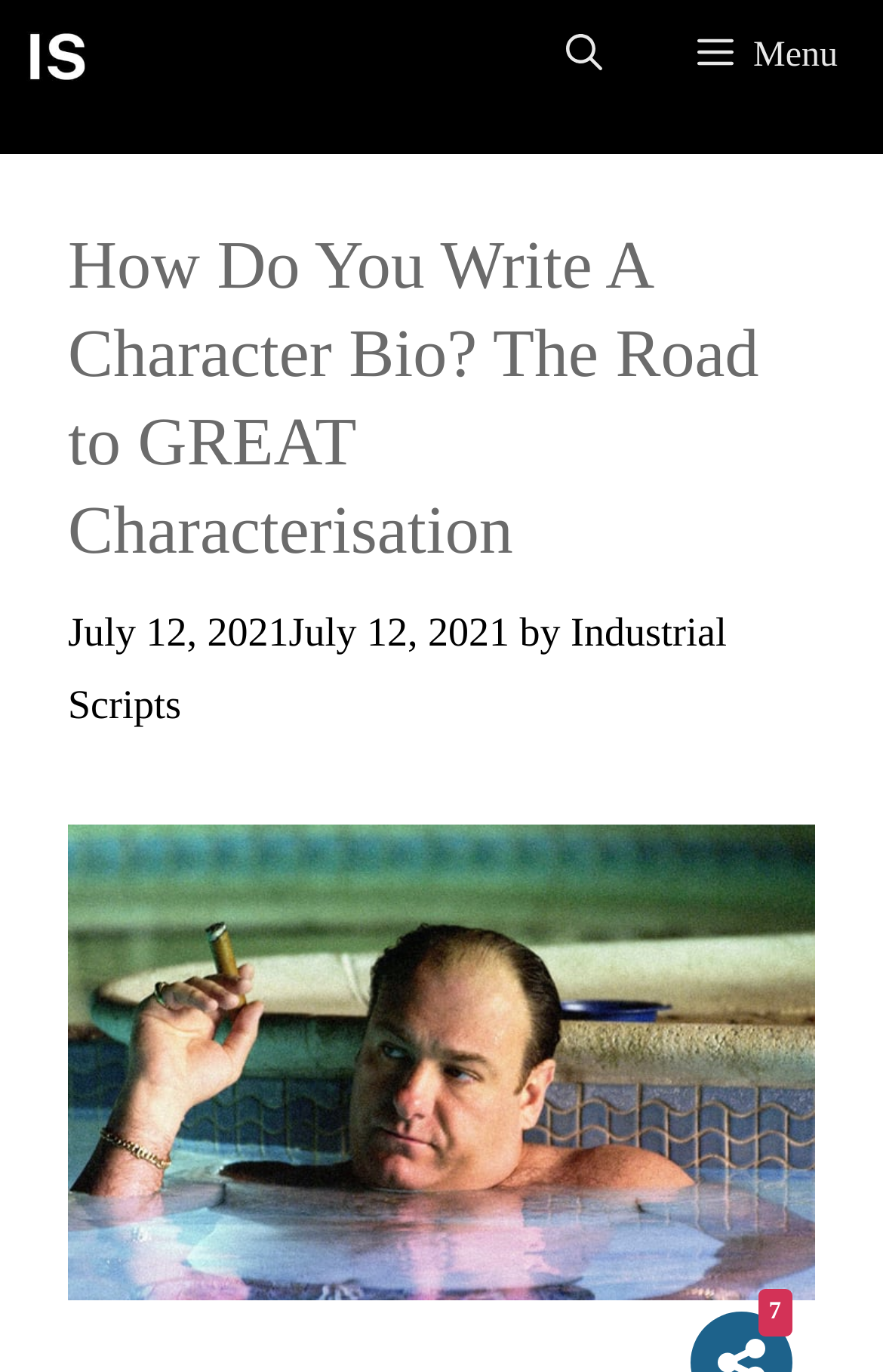Provide the bounding box coordinates of the HTML element this sentence describes: "aria-label="Open Search Bar"". The bounding box coordinates consist of four float numbers between 0 and 1, i.e., [left, top, right, bottom].

[0.586, 0.0, 0.735, 0.083]